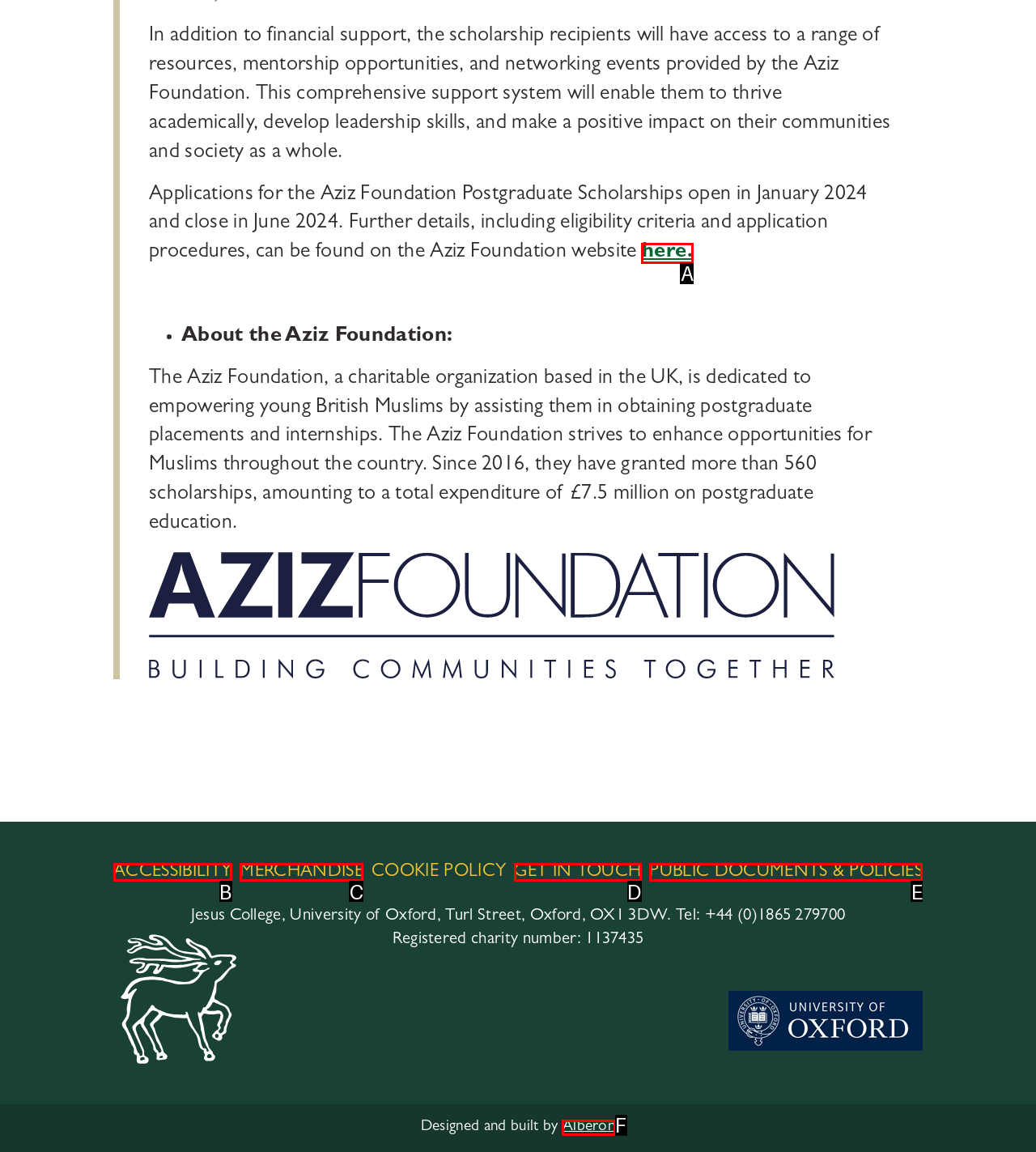Match the description to the correct option: Public documents & policies
Provide the letter of the matching option directly.

E